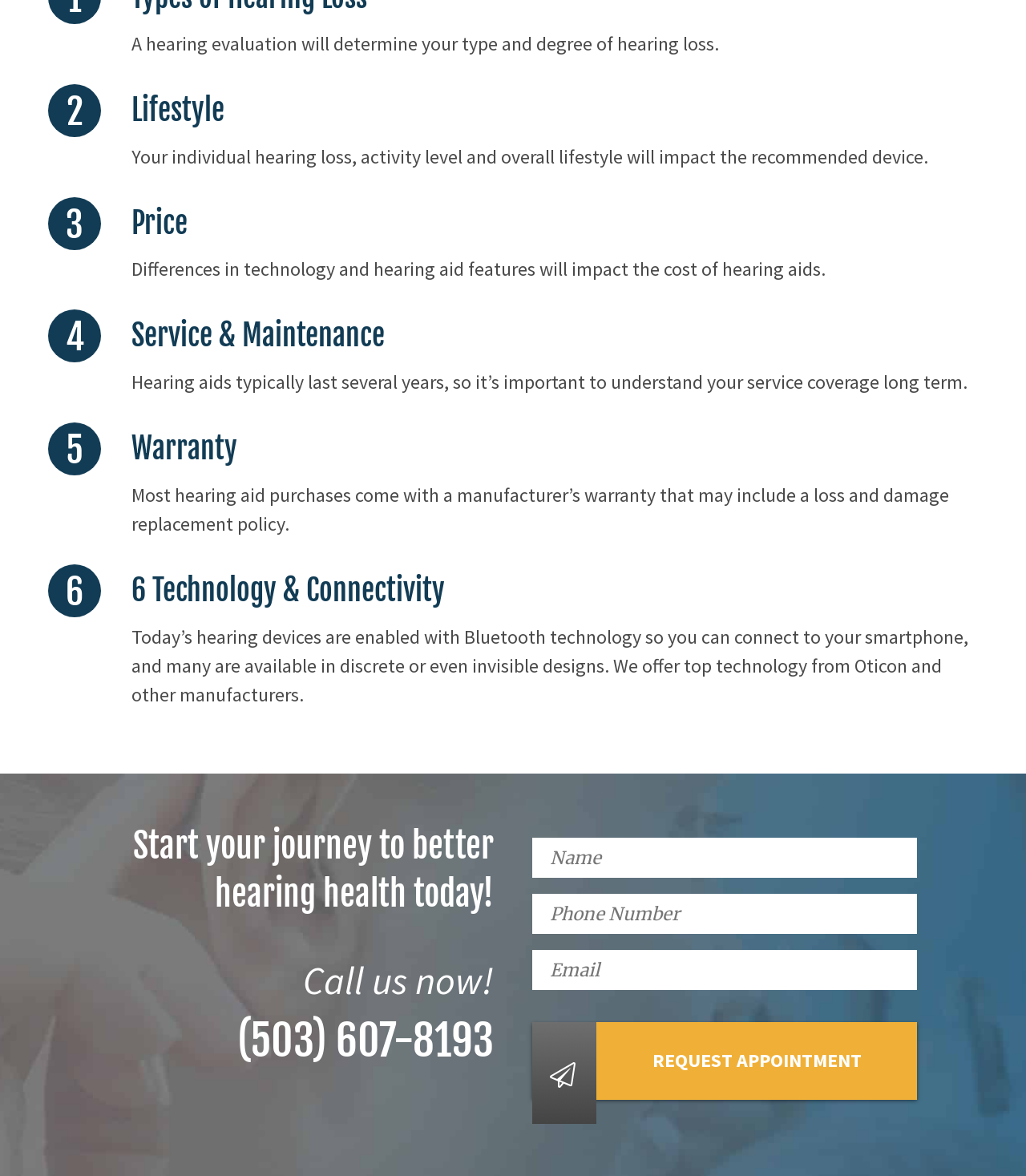Respond to the question below with a single word or phrase: What technology is enabled in today's hearing devices?

Bluetooth